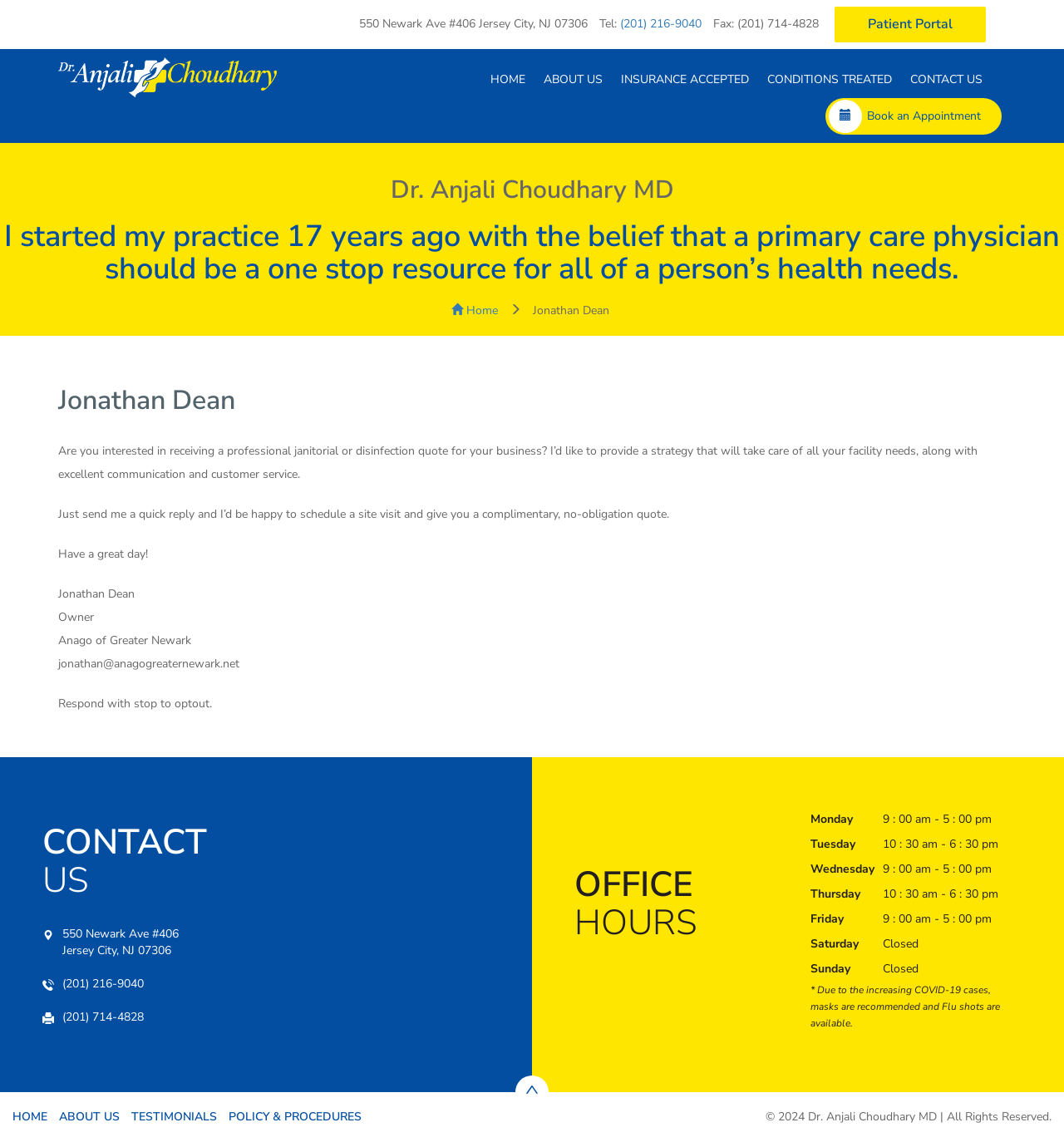Using the description: "Home", identify the bounding box of the corresponding UI element in the screenshot.

[0.424, 0.265, 0.468, 0.279]